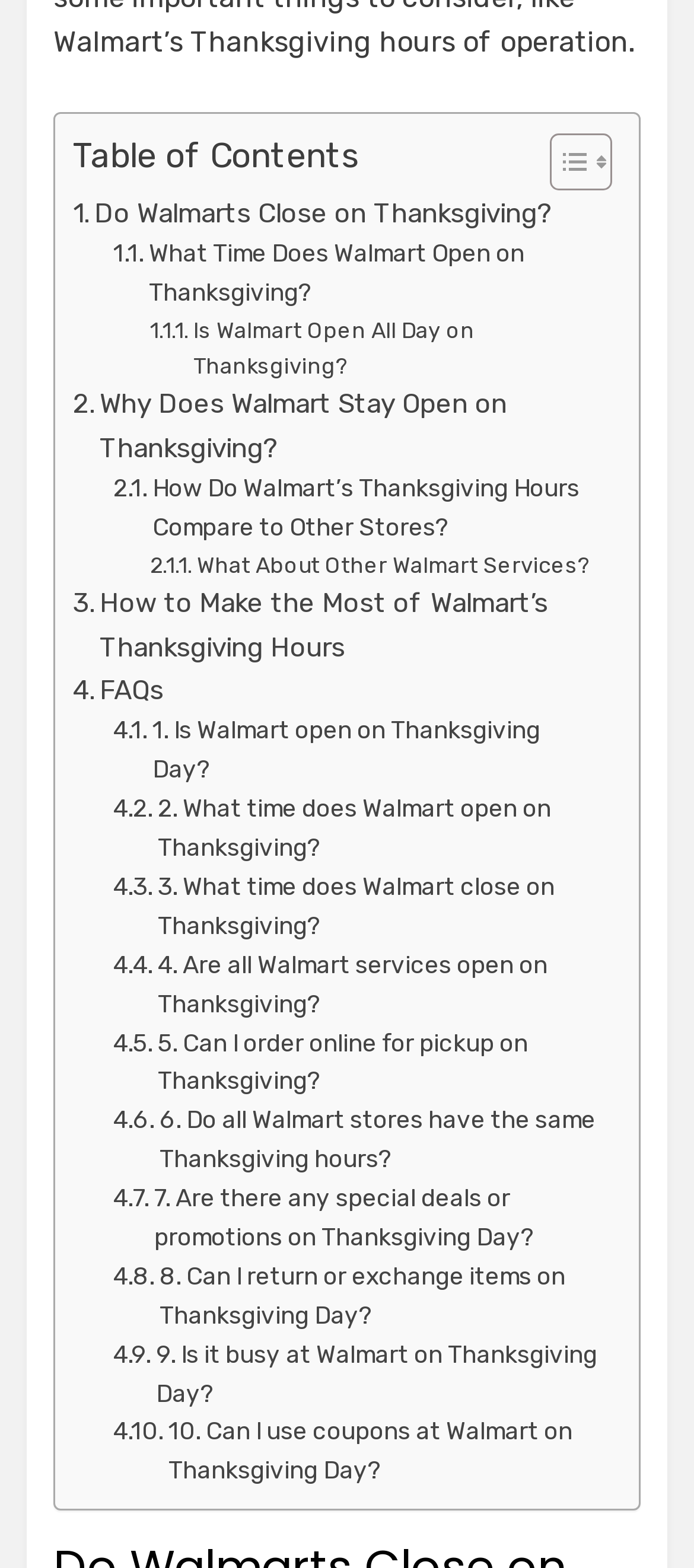What is the purpose of the 'Toggle Table of Content' button?
Please answer using one word or phrase, based on the screenshot.

To show or hide the table of contents